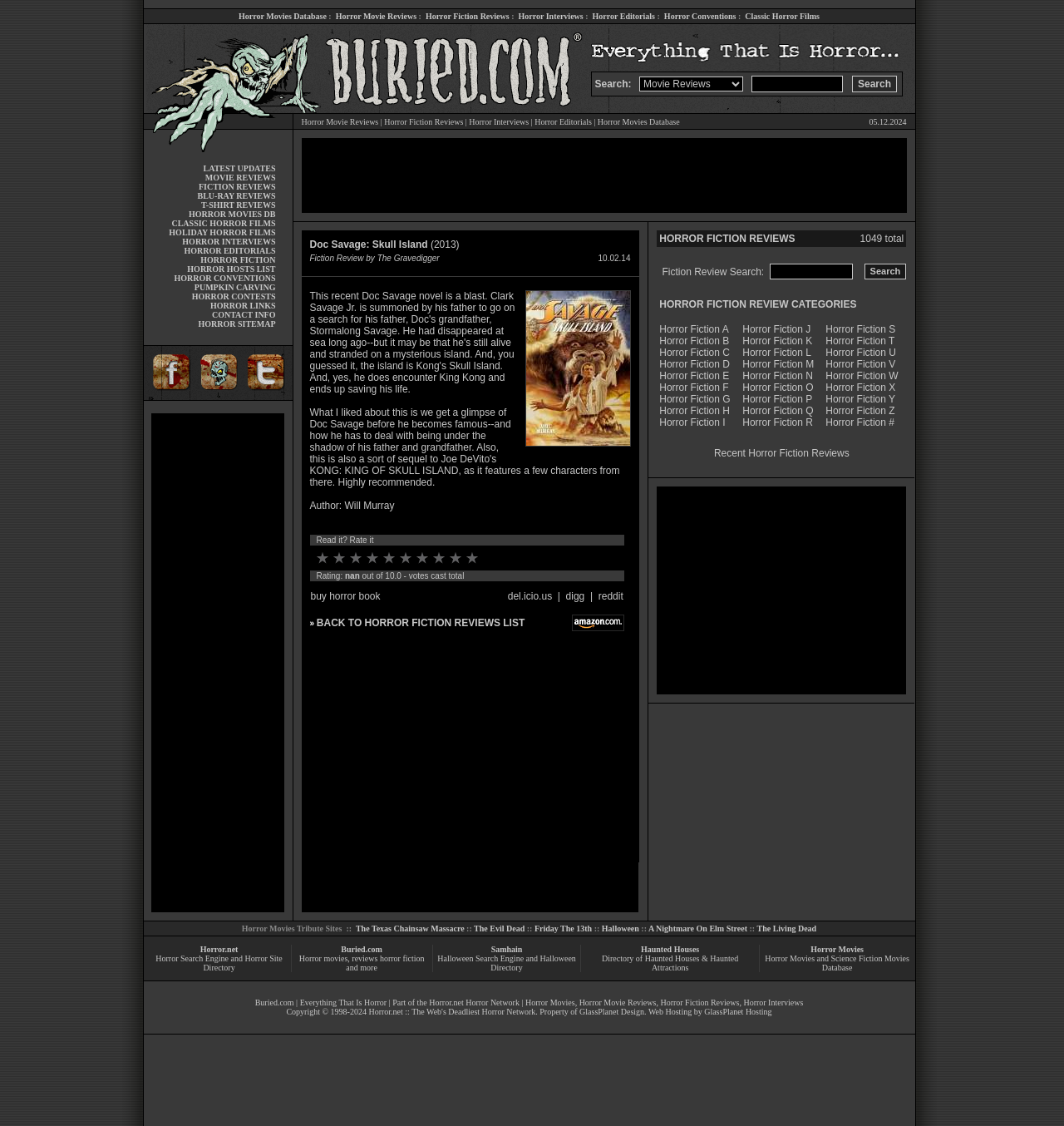Please identify the bounding box coordinates of where to click in order to follow the instruction: "Browse Horror Movies Database".

[0.224, 0.01, 0.307, 0.018]